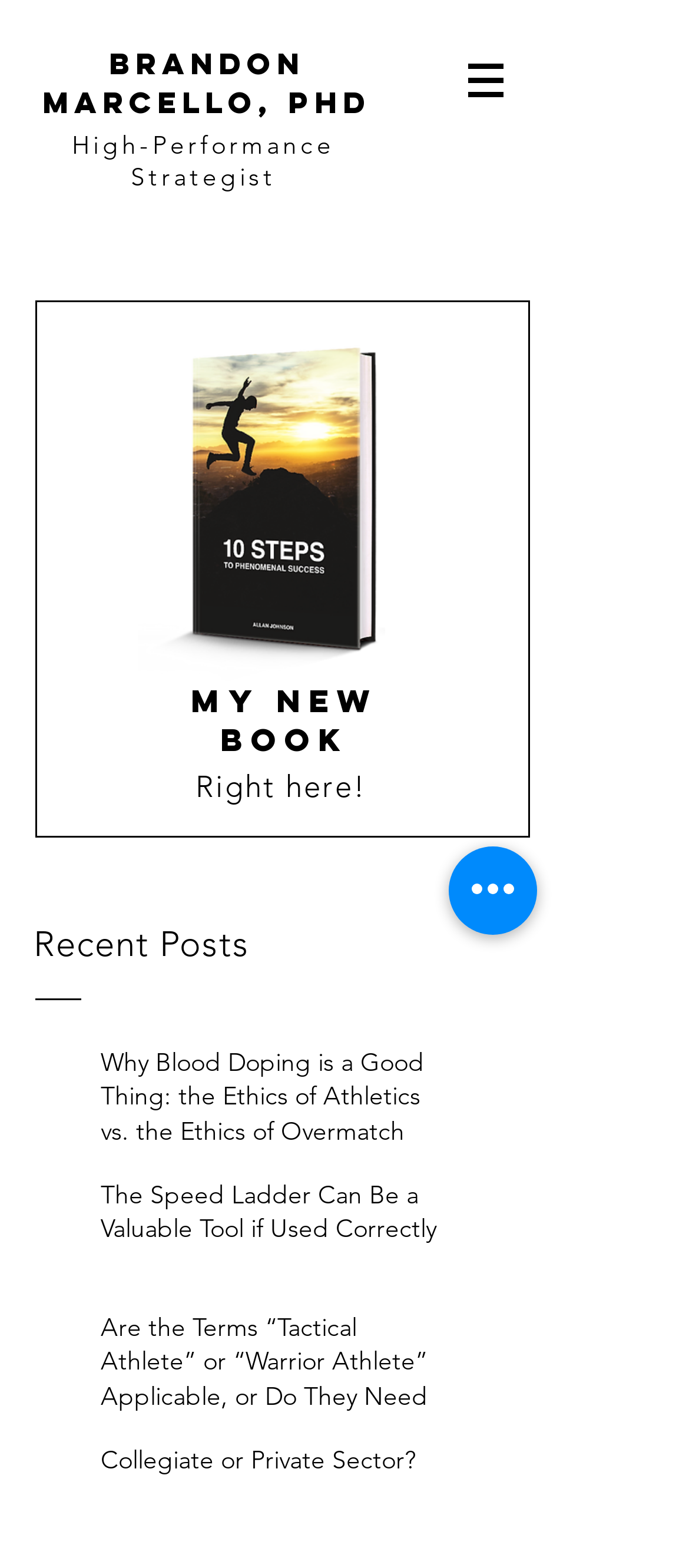From the element description Collegiate or Private Sector?, predict the bounding box coordinates of the UI element. The coordinates must be specified in the format (top-left x, top-left y, bottom-right x, bottom-right y) and should be within the 0 to 1 range.

[0.146, 0.92, 0.641, 0.951]